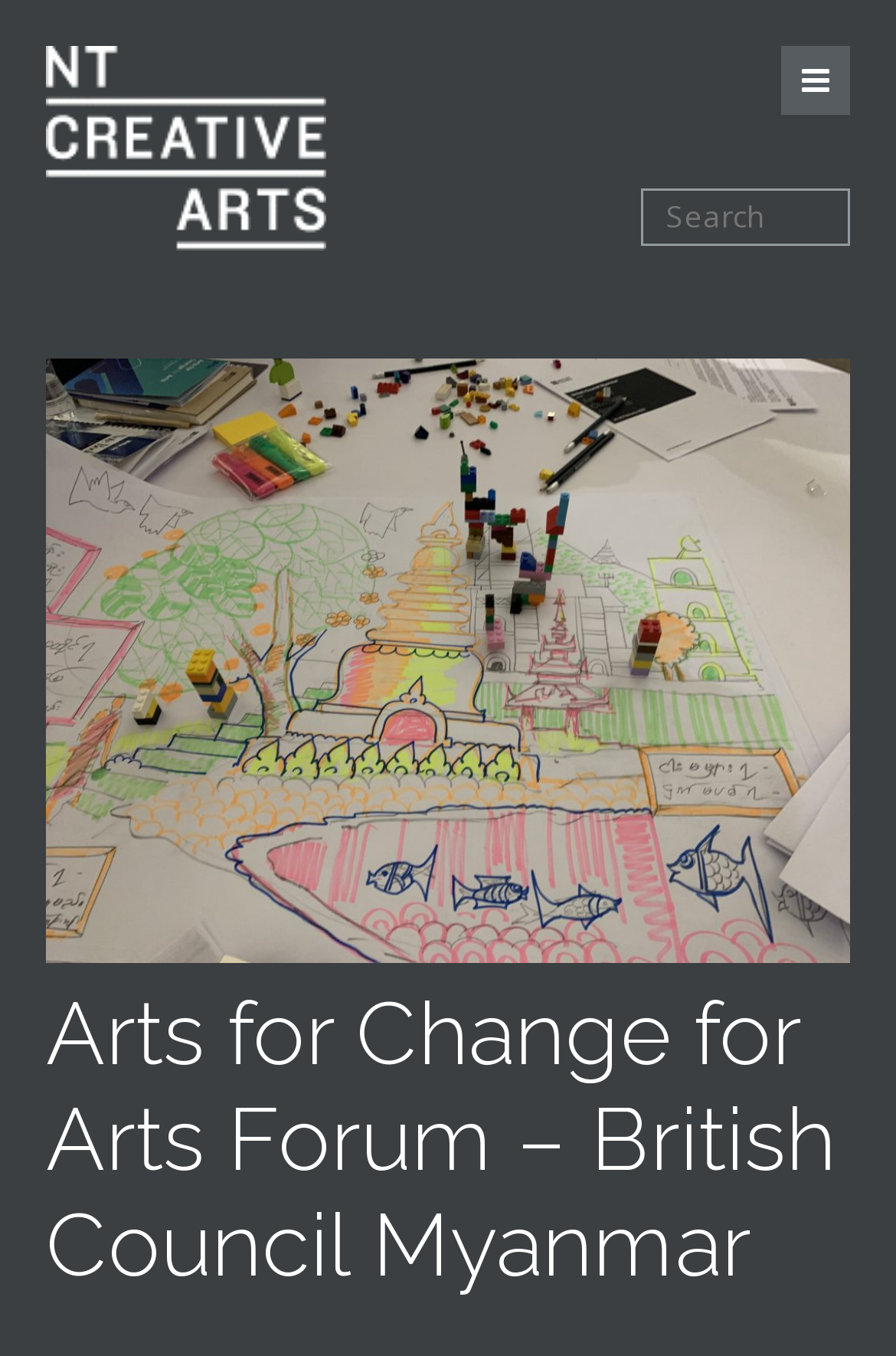Please reply with a single word or brief phrase to the question: 
Is there an image on the page?

Yes